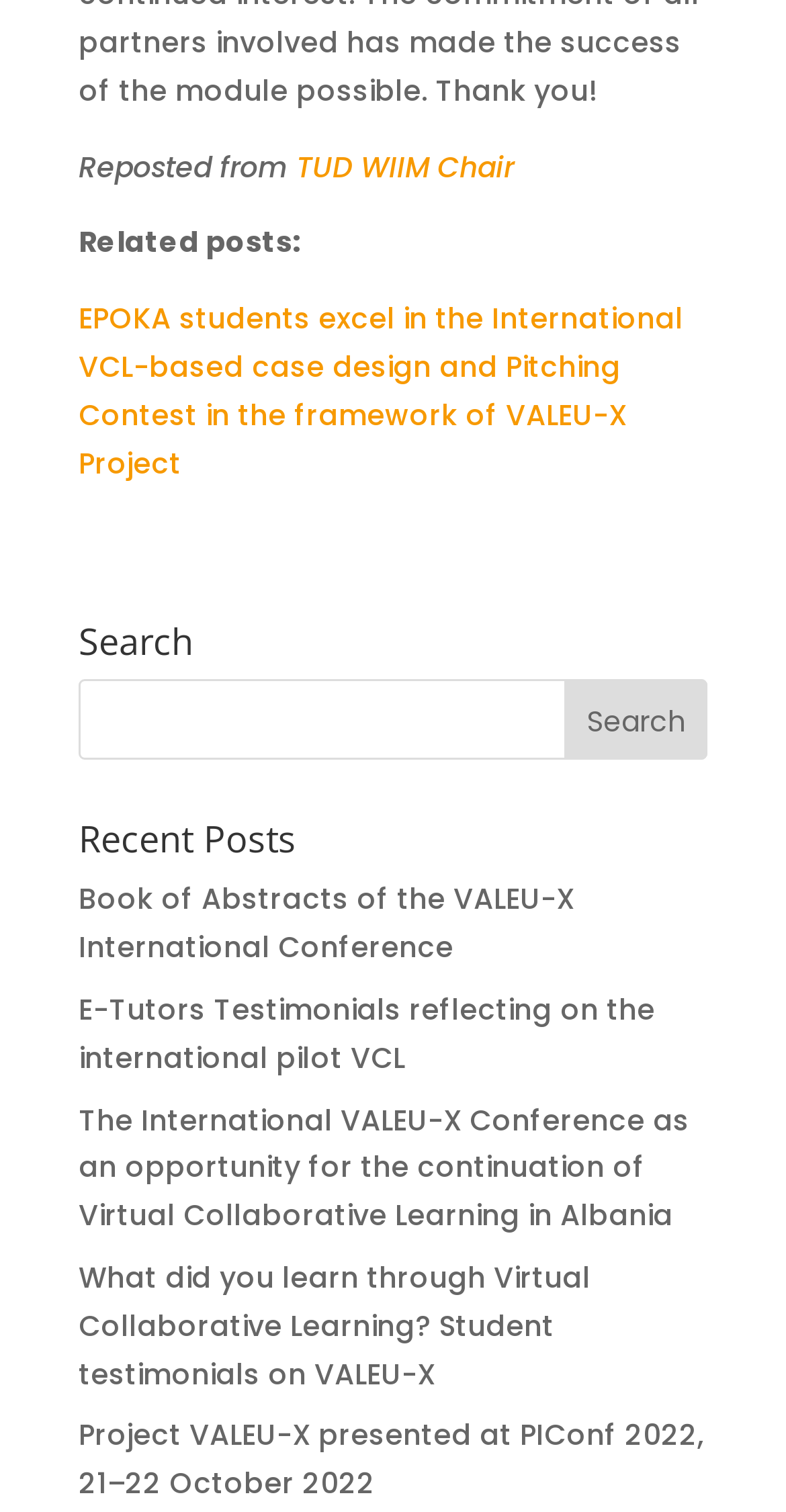What is the category of the posts listed?
Use the information from the screenshot to give a comprehensive response to the question.

The webpage has a section labeled 'Recent Posts' that lists several links to different posts, indicating that they are recent updates or news.